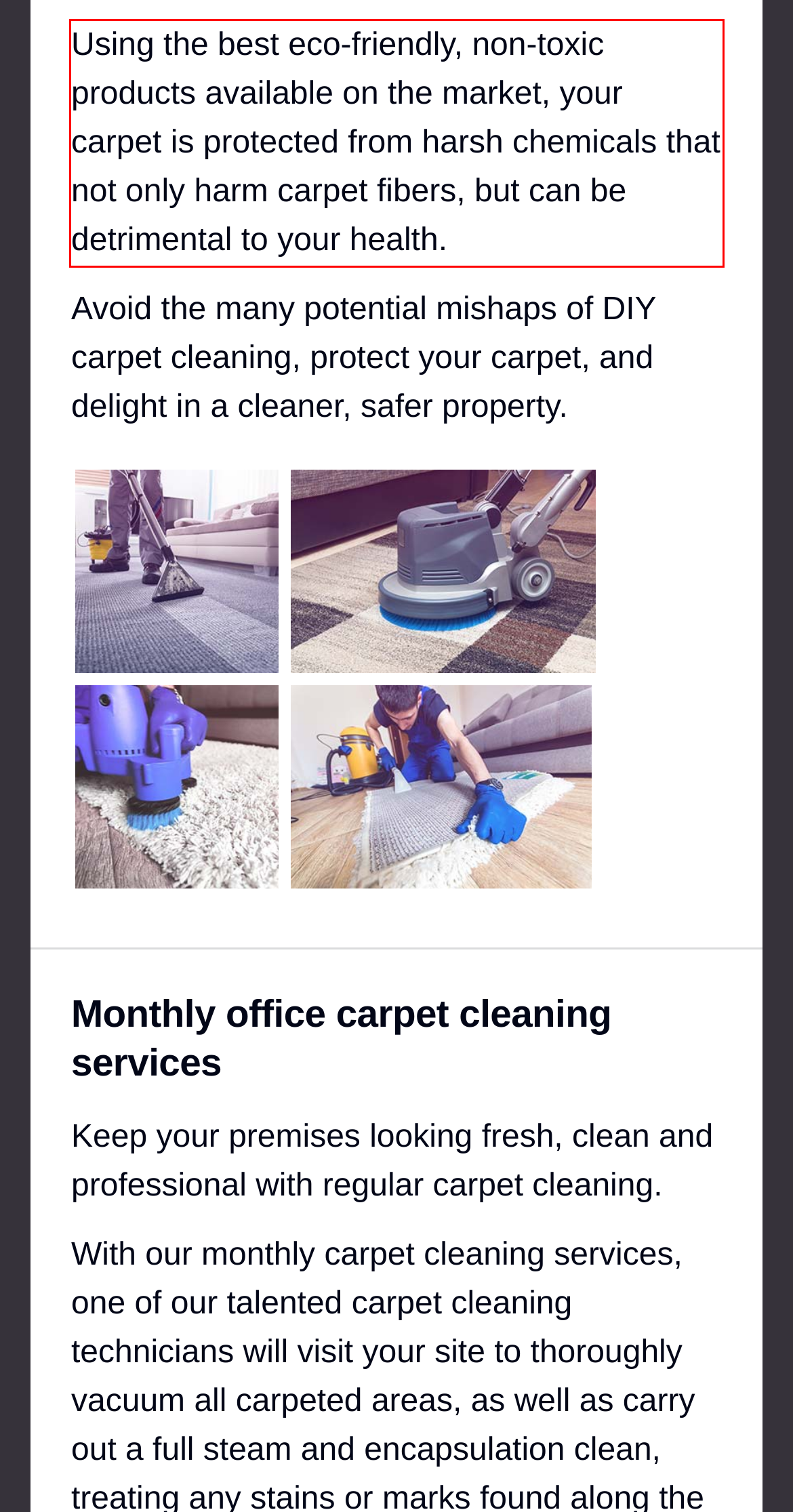You have a screenshot of a webpage with a red bounding box. Use OCR to generate the text contained within this red rectangle.

Using the best eco-friendly, non-toxic products available on the market, your carpet is protected from harsh chemicals that not only harm carpet fibers, but can be detrimental to your health.